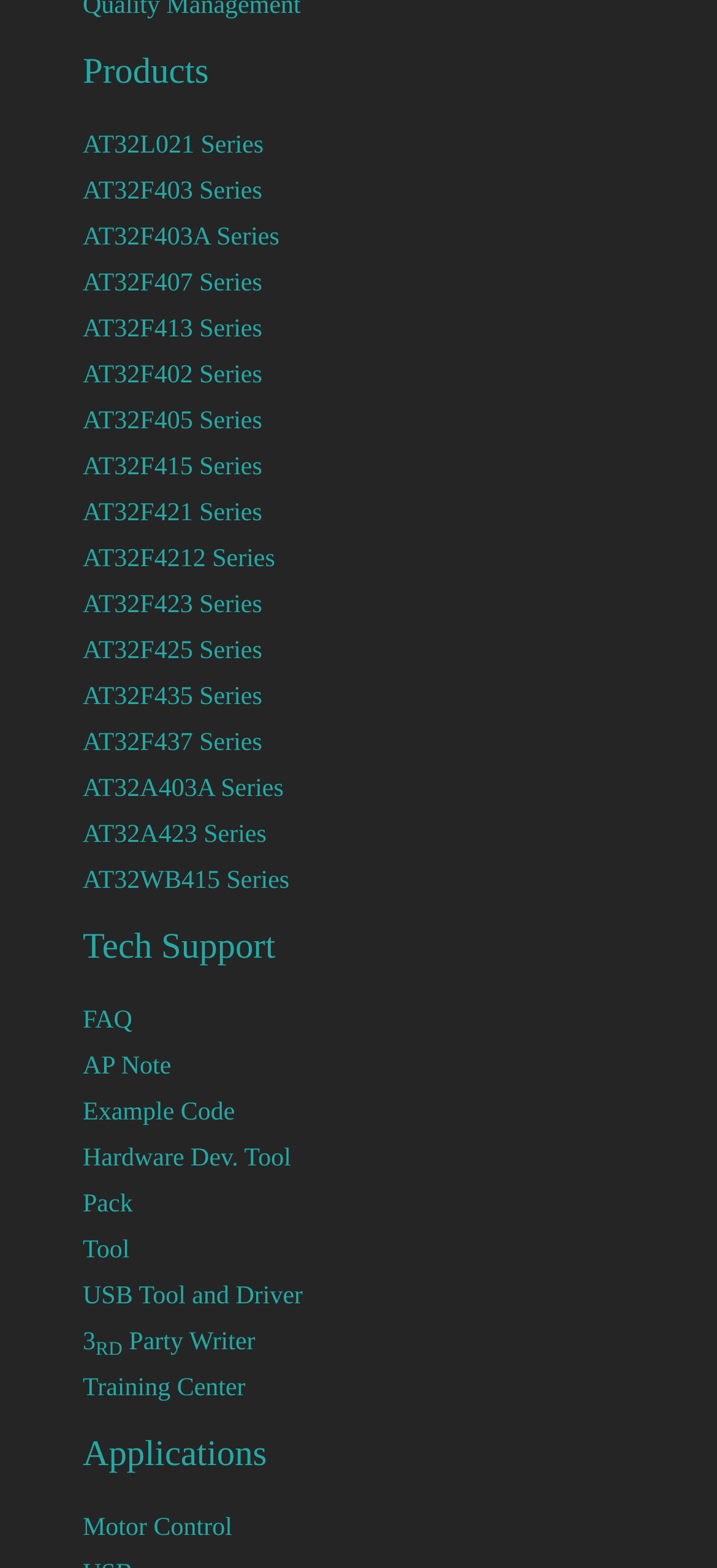How many product series are listed?
Based on the visual information, provide a detailed and comprehensive answer.

I counted the number of links under the 'Products' heading, and there are 18 product series listed, including AT32L021 Series, AT32F403 Series, and so on.